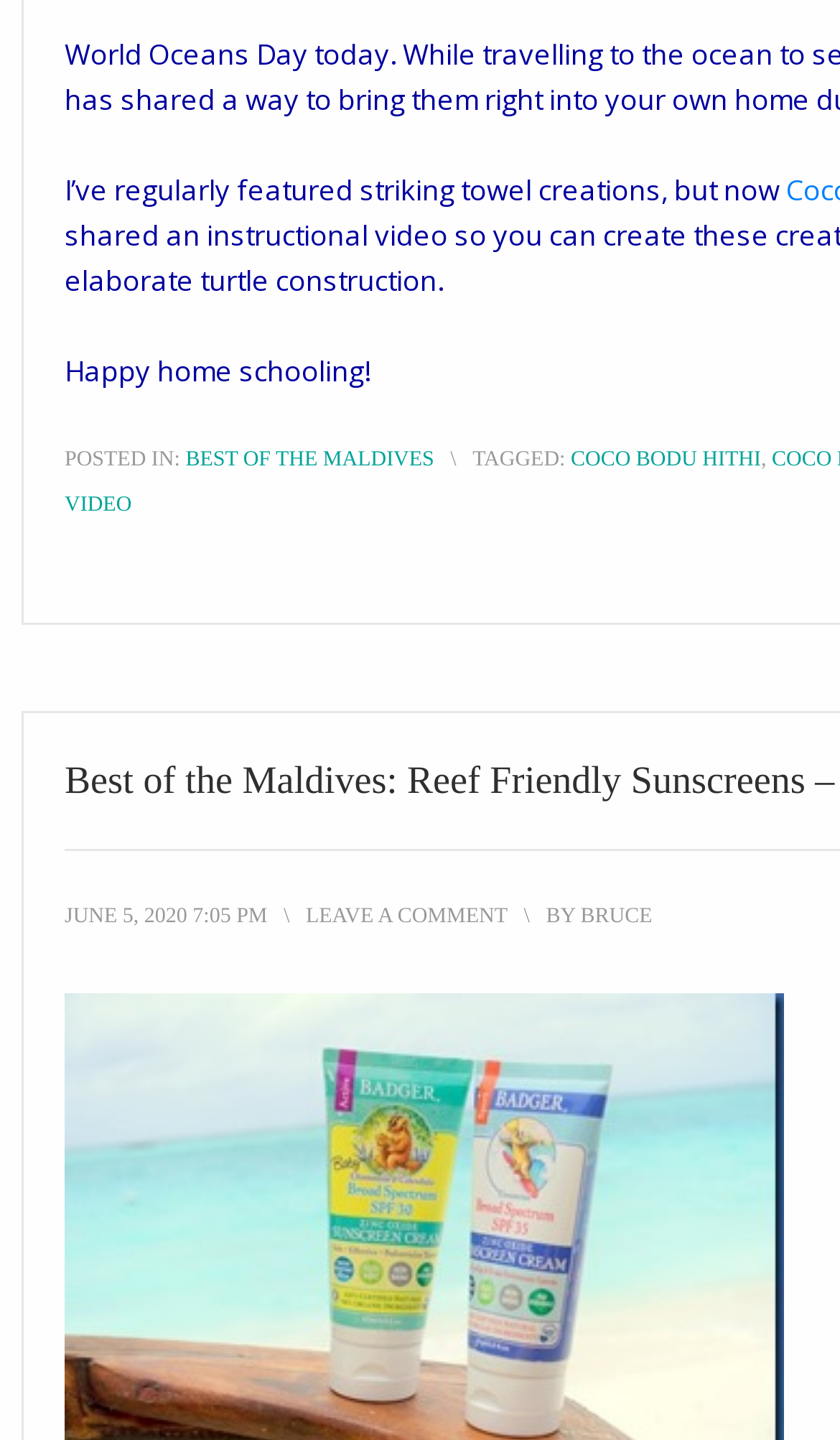Extract the bounding box coordinates for the UI element described by the text: "Best of the Maldives". The coordinates should be in the form of [left, top, right, bottom] with values between 0 and 1.

[0.221, 0.311, 0.517, 0.328]